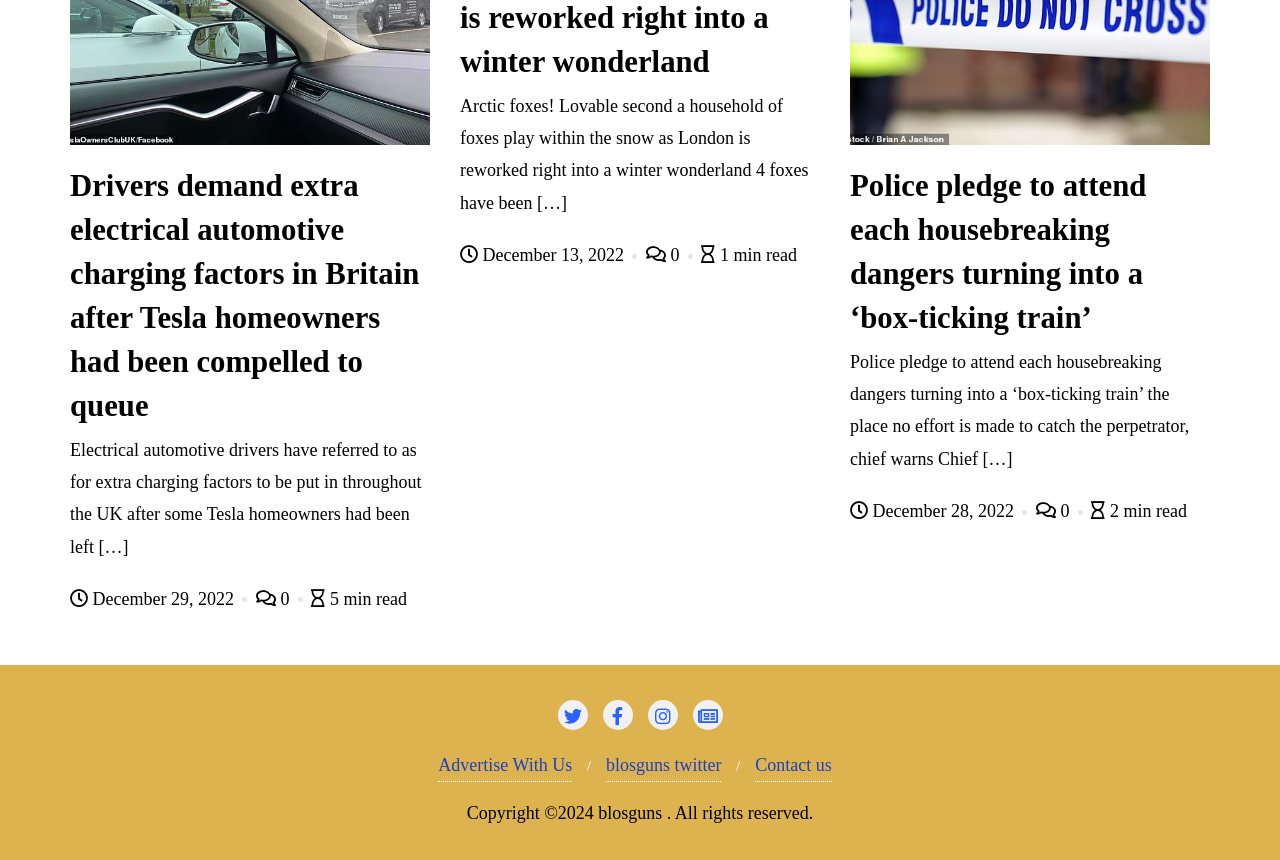What is the copyright year of the website?
Please describe in detail the information shown in the image to answer the question.

According to the static text 'Copyright ©2024 blosguns. All rights reserved.', the copyright year of the website is 2024.